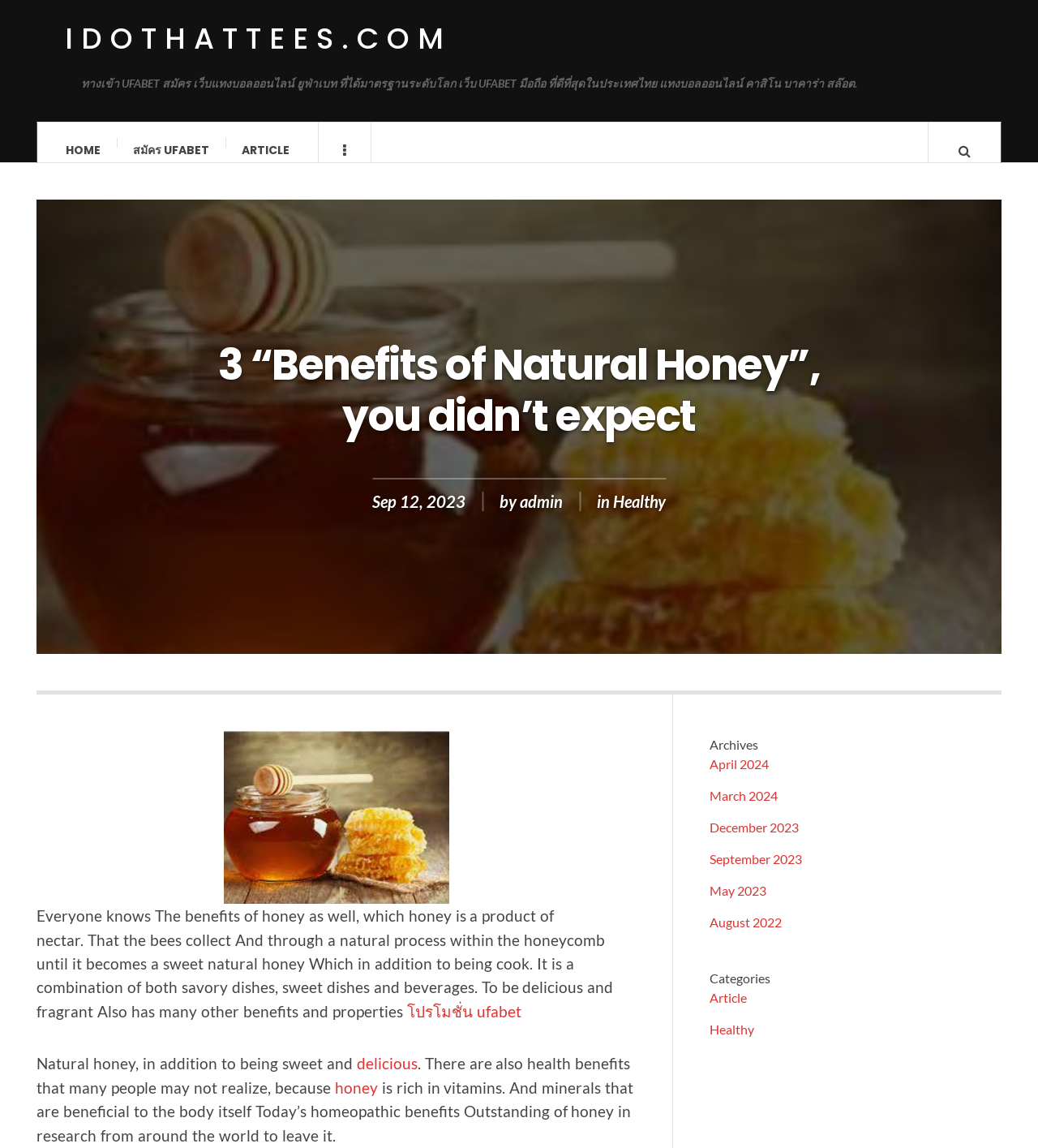Find the bounding box coordinates of the clickable region needed to perform the following instruction: "Click the 'God’s Efforts to Save Sinners' link". The coordinates should be provided as four float numbers between 0 and 1, i.e., [left, top, right, bottom].

None